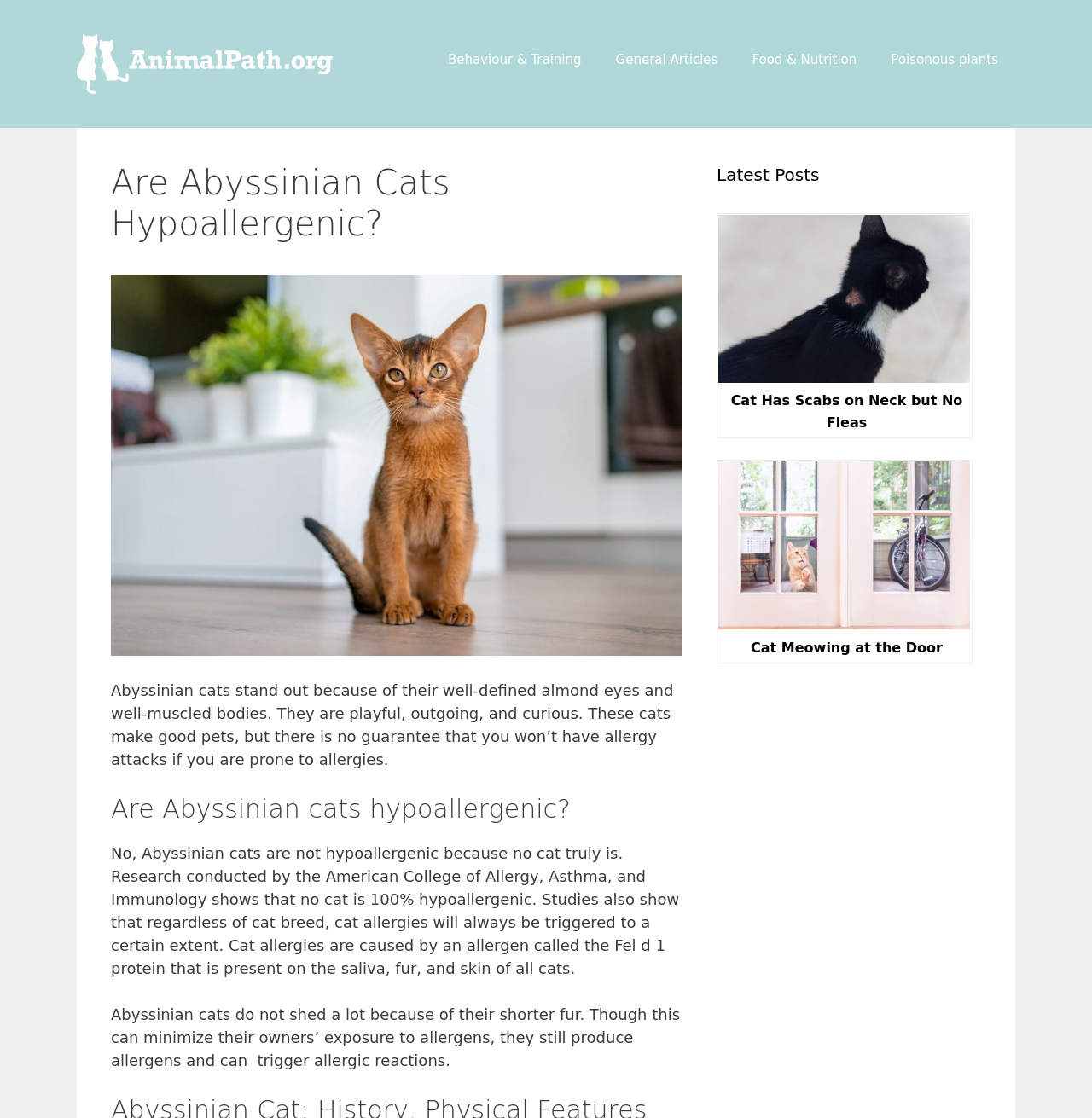Please determine the bounding box coordinates for the UI element described here. Use the format (top-left x, top-left y, bottom-right x, bottom-right y) with values bounded between 0 and 1: alt="Animalpath.org"

[0.07, 0.048, 0.305, 0.064]